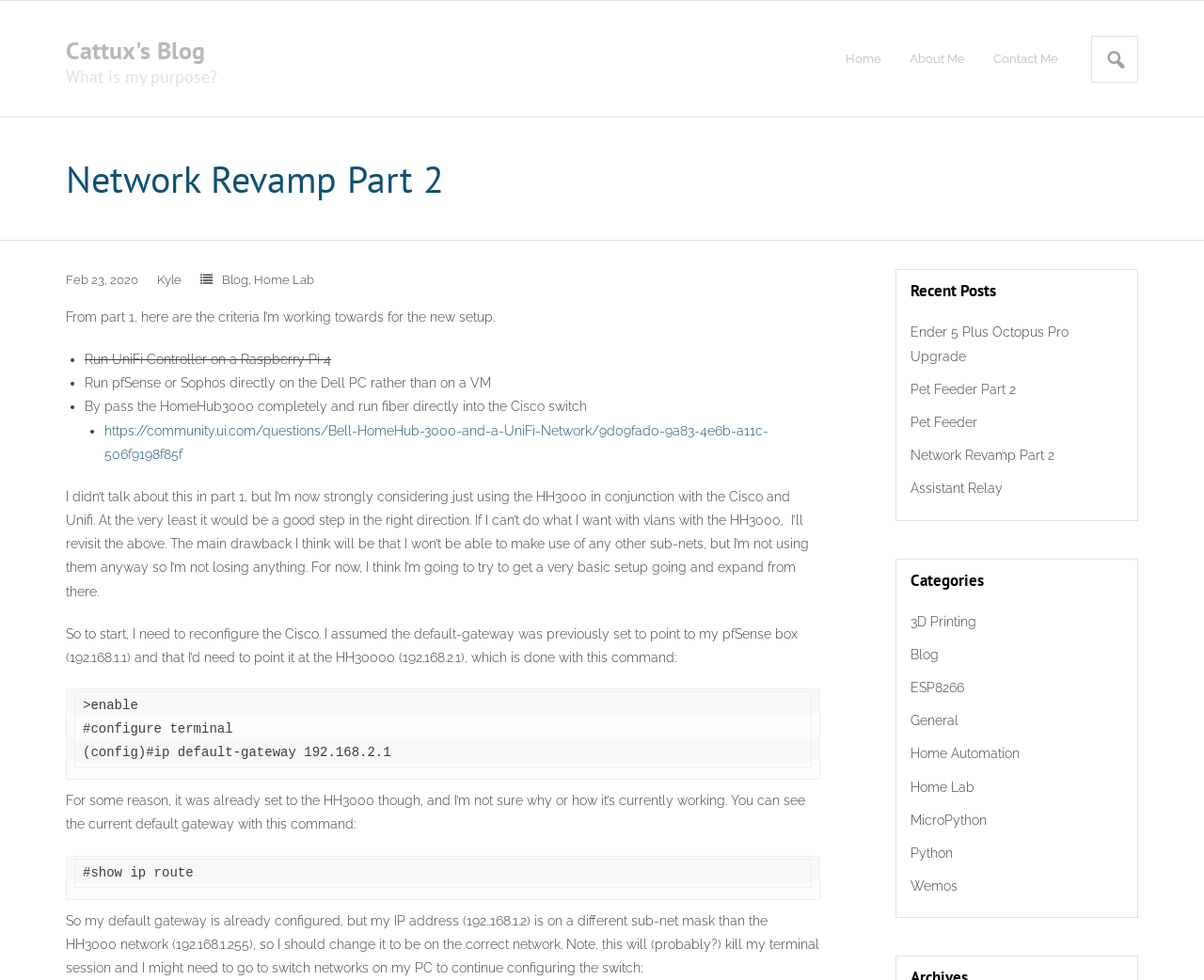Find the bounding box coordinates for the area you need to click to carry out the instruction: "Click on the 'Network Revamp Part 2' link". The coordinates should be four float numbers between 0 and 1, indicated as [left, top, right, bottom].

[0.756, 0.448, 0.888, 0.482]